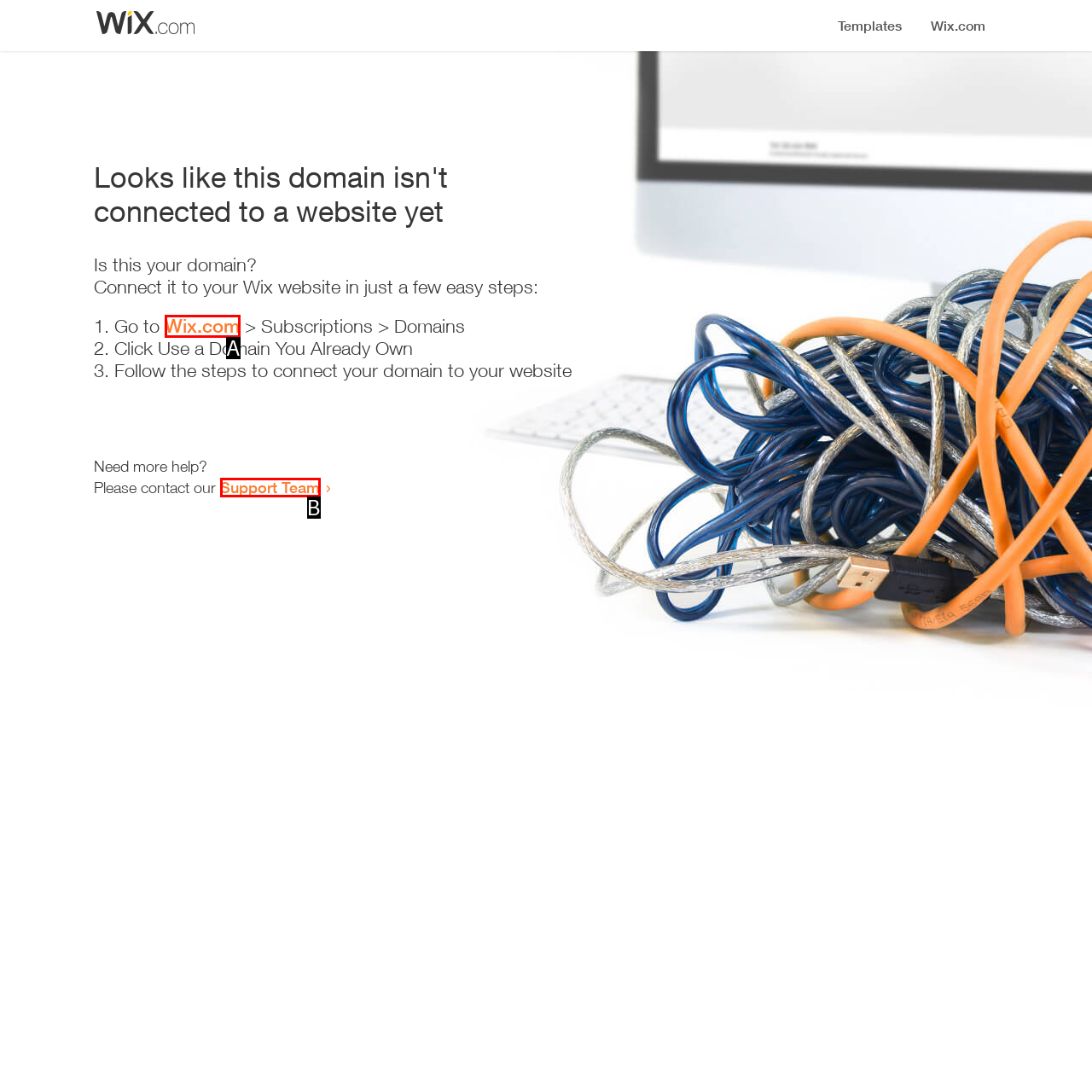Identify the letter corresponding to the UI element that matches this description: Support Team
Answer using only the letter from the provided options.

B